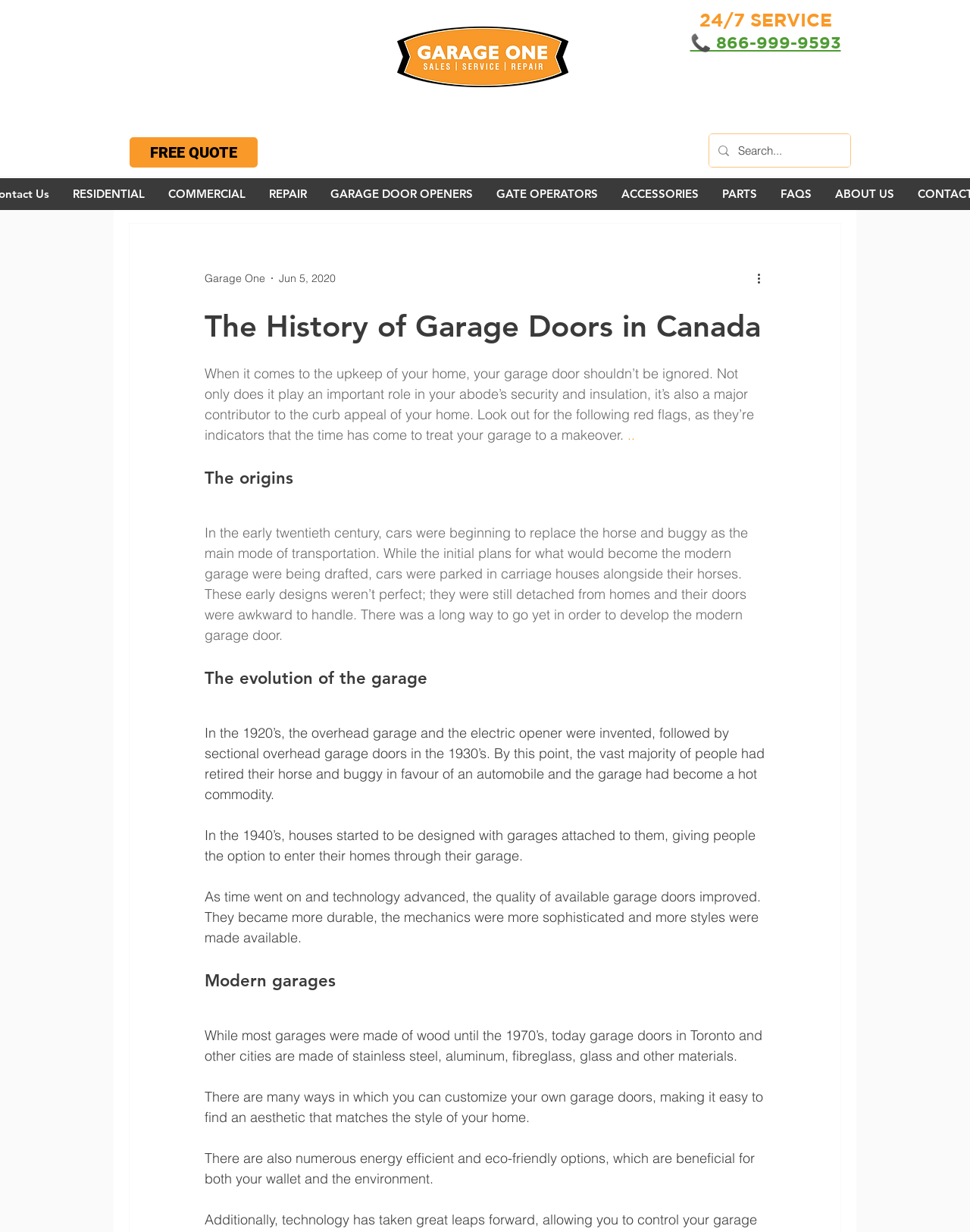Please identify the bounding box coordinates of the area I need to click to accomplish the following instruction: "Read about the history of garage doors in Canada".

[0.211, 0.25, 0.789, 0.279]